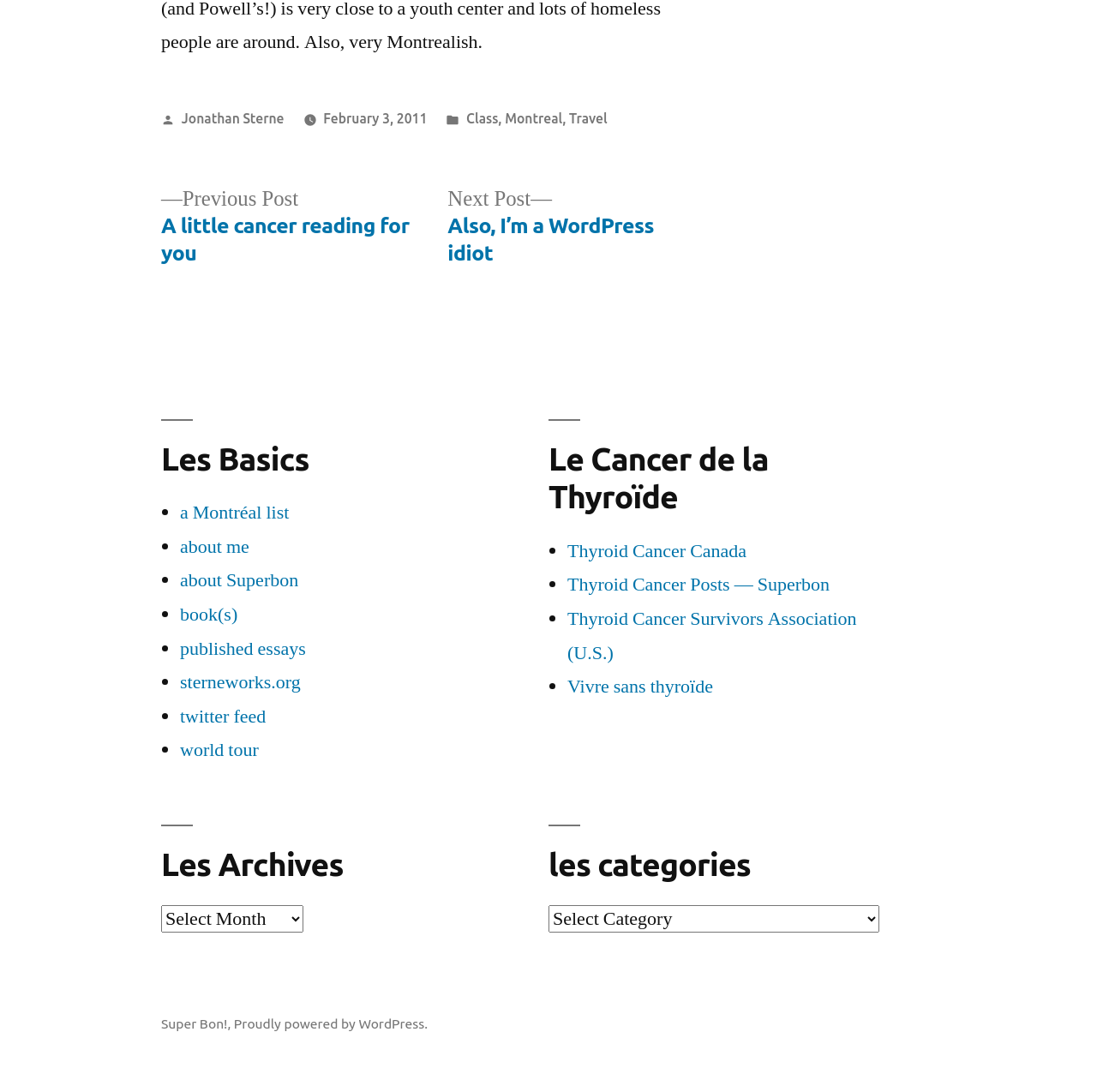Please find the bounding box for the following UI element description. Provide the coordinates in (top-left x, top-left y, bottom-right x, bottom-right y) format, with values between 0 and 1: about me

[0.164, 0.49, 0.227, 0.512]